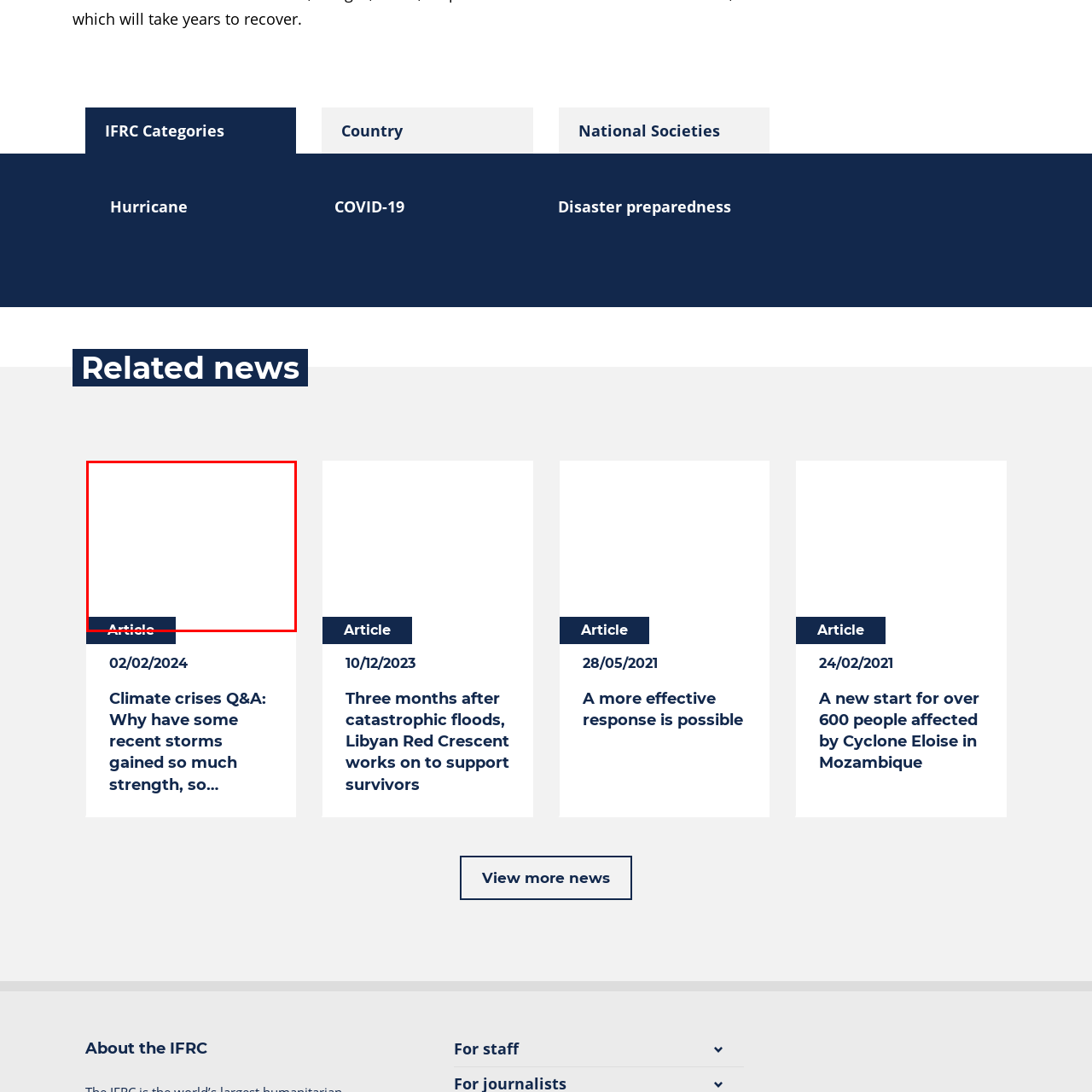When was the article published?
Inspect the image inside the red bounding box and provide a detailed answer drawing from the visual content.

The publication date of the article is mentioned in the caption, which is February 2, 2024, indicating when the article was released to inform readers about the ongoing humanitarian initiatives.